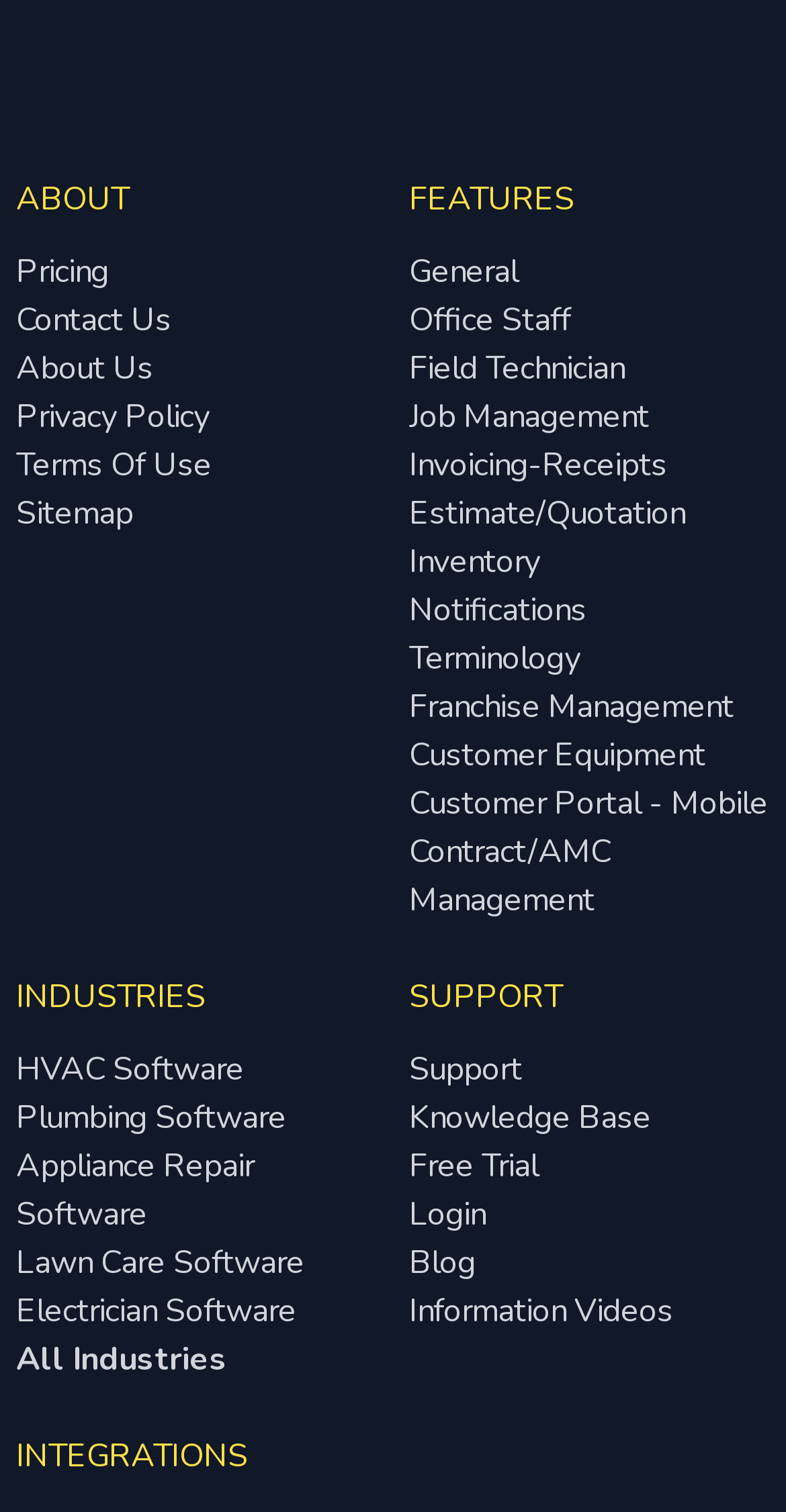Find the bounding box coordinates of the element I should click to carry out the following instruction: "View the Field Service Management Mobile App on Google Play".

[0.041, 0.005, 0.959, 0.116]